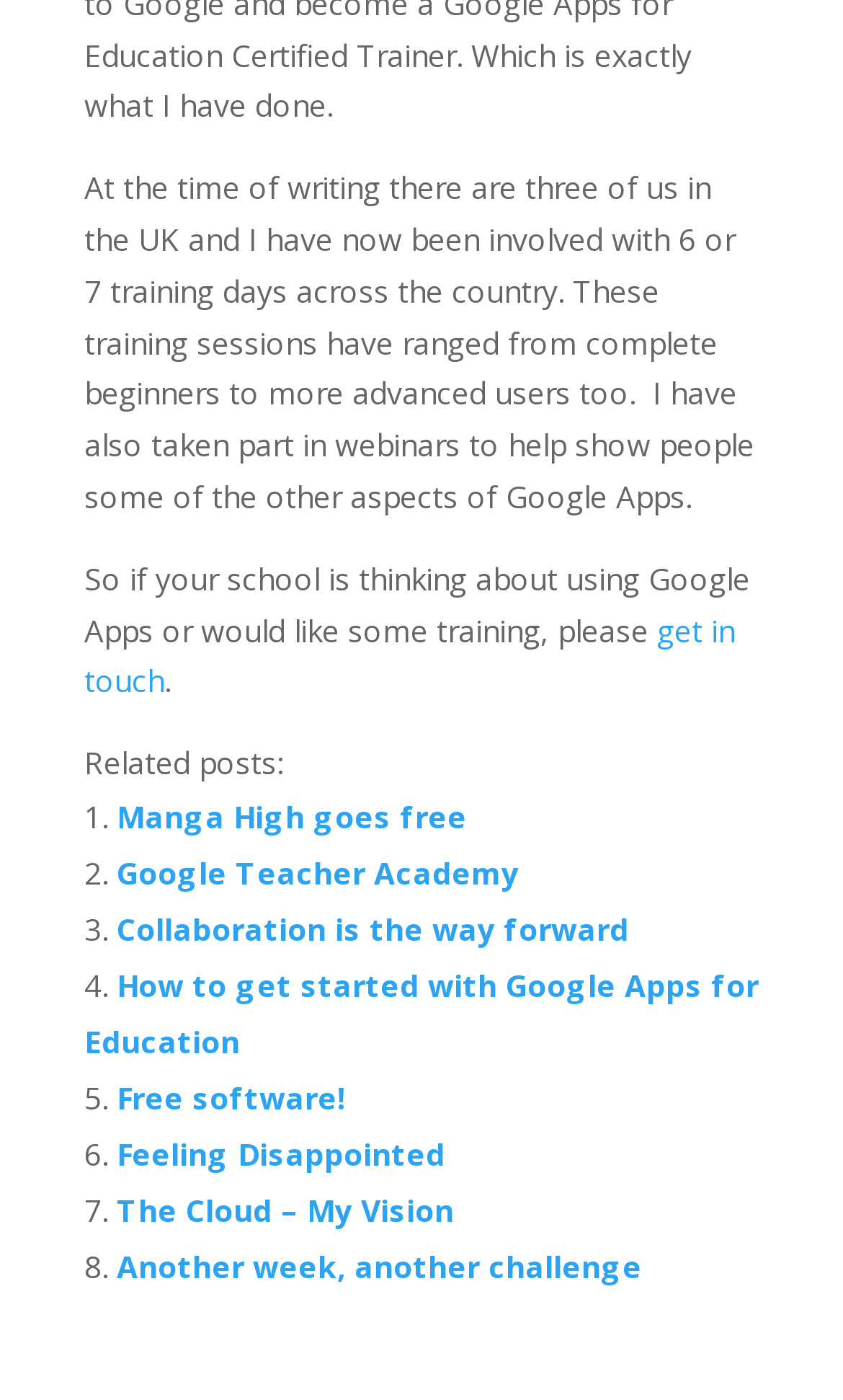How can someone get in touch with the author?
Provide an in-depth and detailed explanation in response to the question.

I found a link that says 'get in touch', which suggests that someone can click on this link to get in touch with the author.